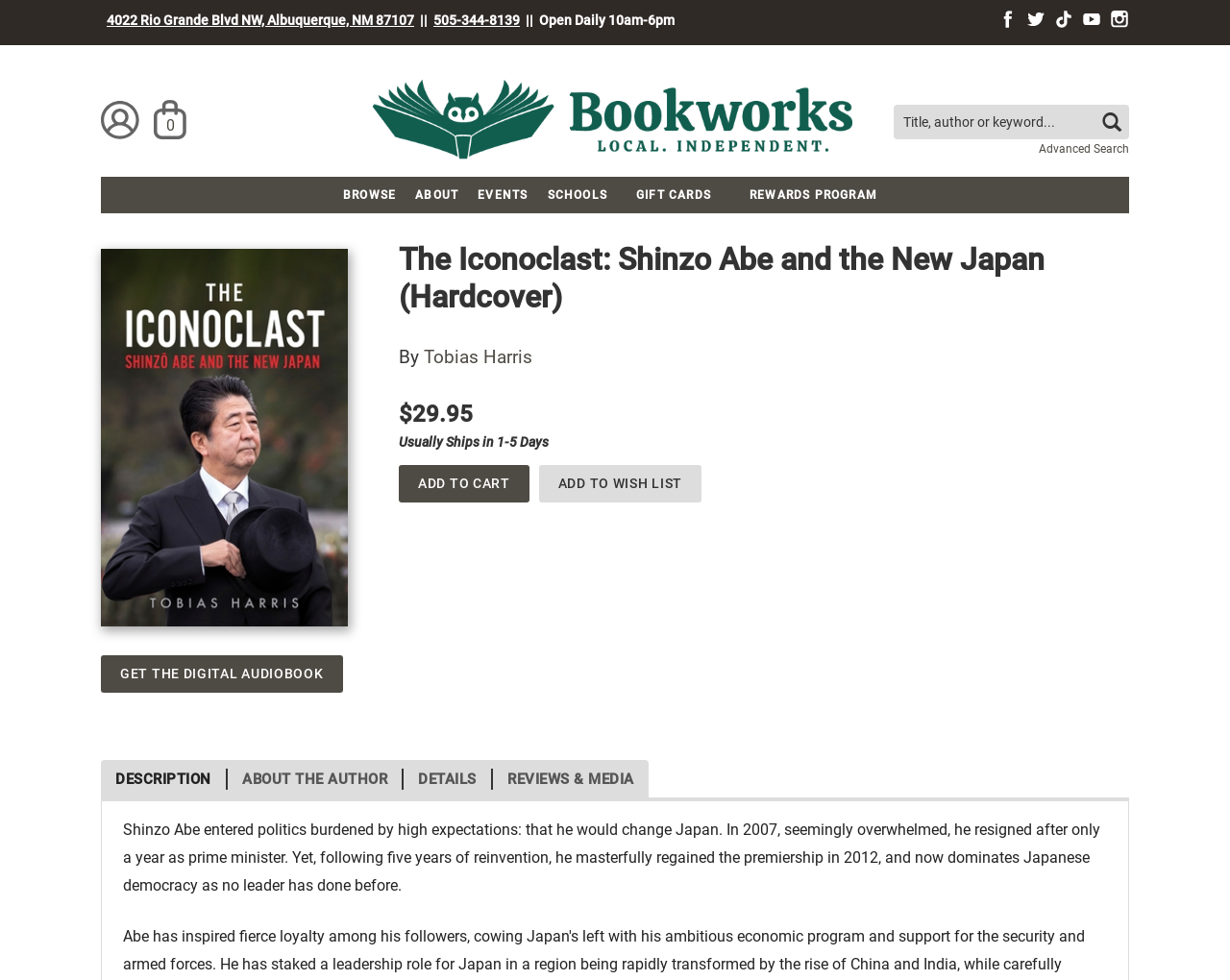Offer an extensive depiction of the webpage and its key elements.

This webpage appears to be a book page for "The Iconoclast: Shinzo Abe and the New Japan" by Tobias Harris. At the top left, there is a link to skip to the main content. Below that, there is a section with the store's address, phone number, and hours of operation. To the right of this section, there are links to the store's social media profiles, including Facebook, Twitter, TikTok, YouTube, and Instagram.

In the main content area, there is a search form at the top with a text box and a search button. Below the search form, there is a navigation menu with links to browse, about, events, schools, gift cards, and rewards program.

The main content of the page is dedicated to the book, with a large image of the book cover on the left. Below the book cover, there is a button to get the digital audiobook. On the right side of the page, there is a heading with the book title and author, followed by the book description, which summarizes Shinzo Abe's political career.

Below the book description, there is pricing information, indicating that the book costs $29.95 and usually ships in 1-5 days. There are also buttons to add the book to the cart or wish list. Further down the page, there are links to view the book's description, about the author, details, and reviews & media.

Overall, the webpage is well-organized and easy to navigate, with clear headings and concise text. The layout is clean, with ample whitespace between elements, making it easy to focus on the book's information.